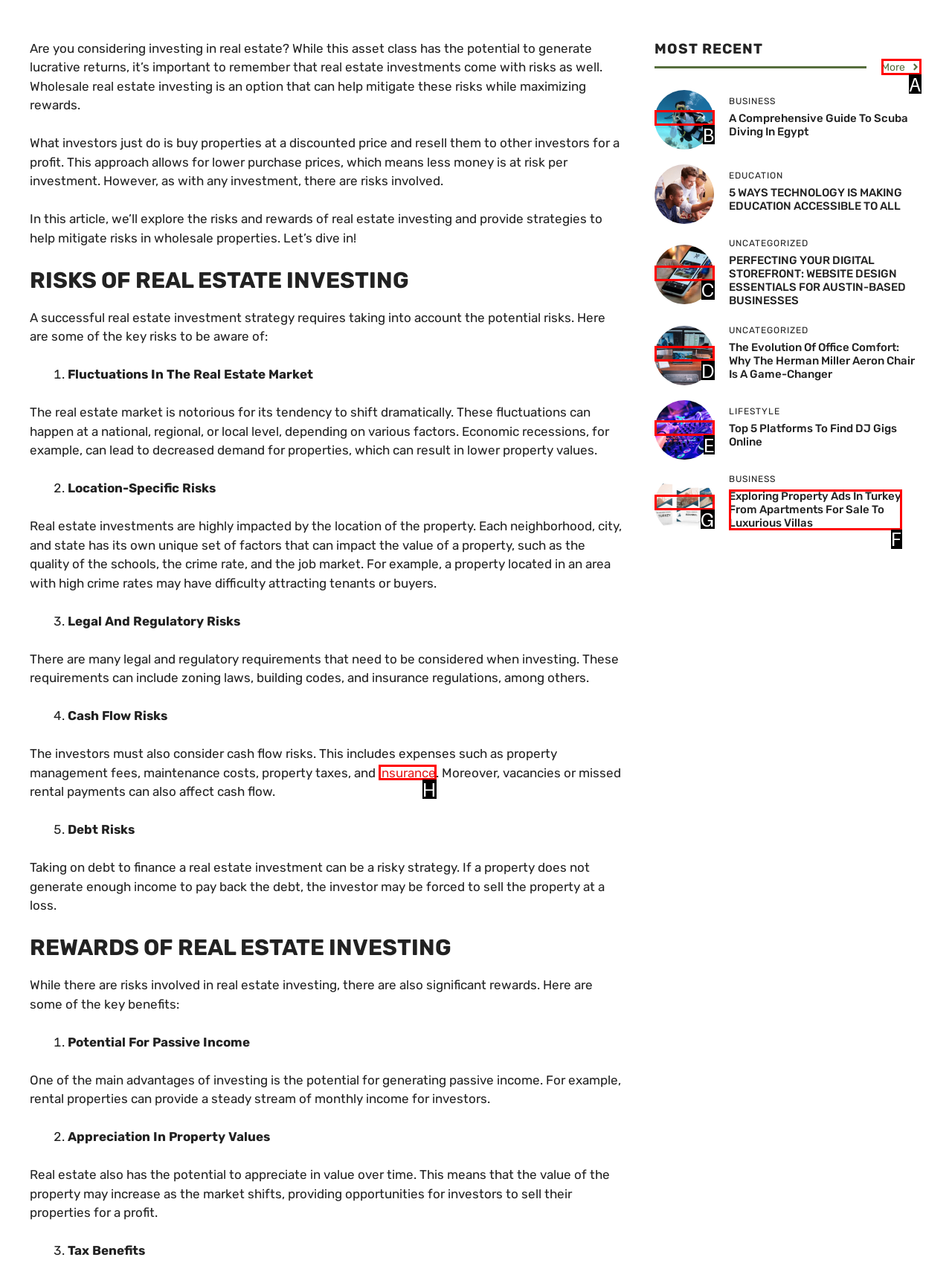Identify the HTML element that corresponds to the following description: More Provide the letter of the best matching option.

A